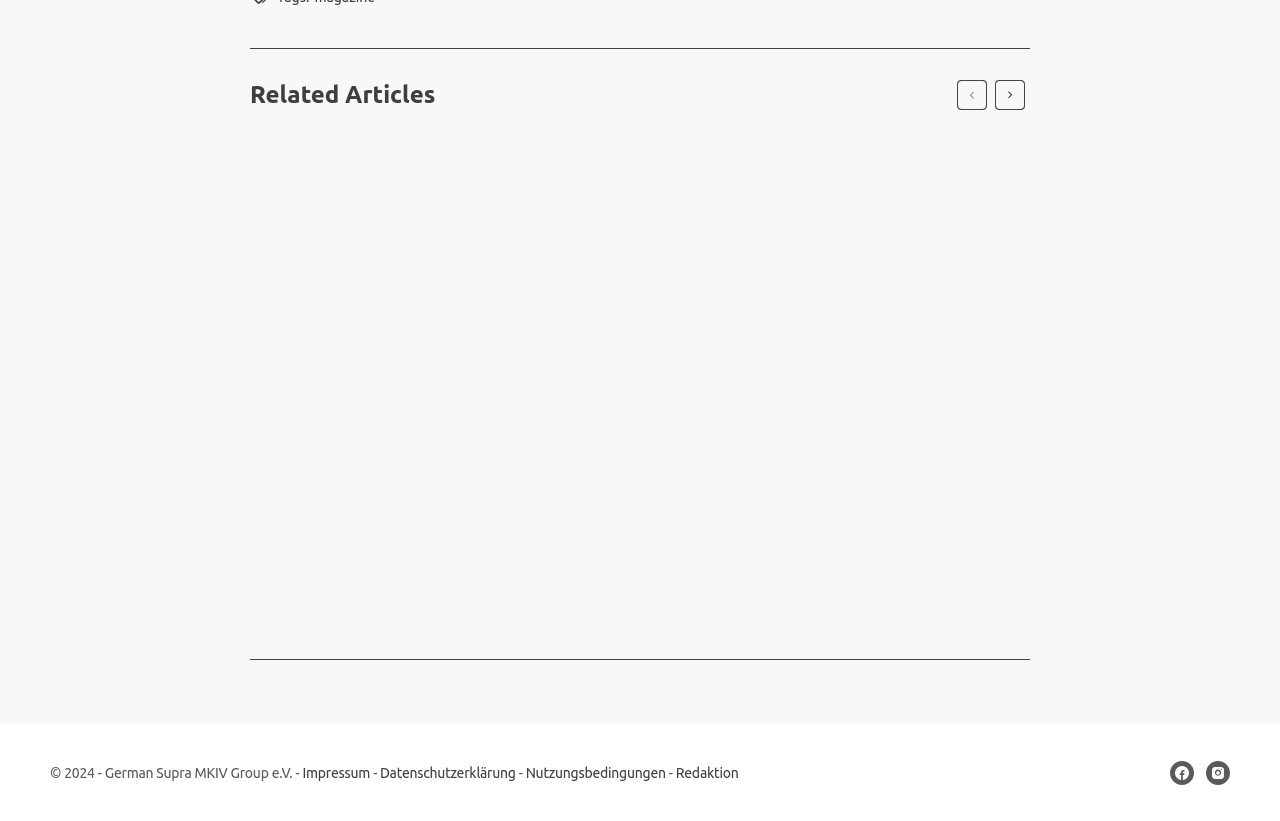What is the name of the group mentioned in the footer?
Based on the visual details in the image, please answer the question thoroughly.

I found the name of the group mentioned in the footer by looking at the static text element with the text '© 2024 - German Supra MKIV Group e.V. -' at the bottom of the page.